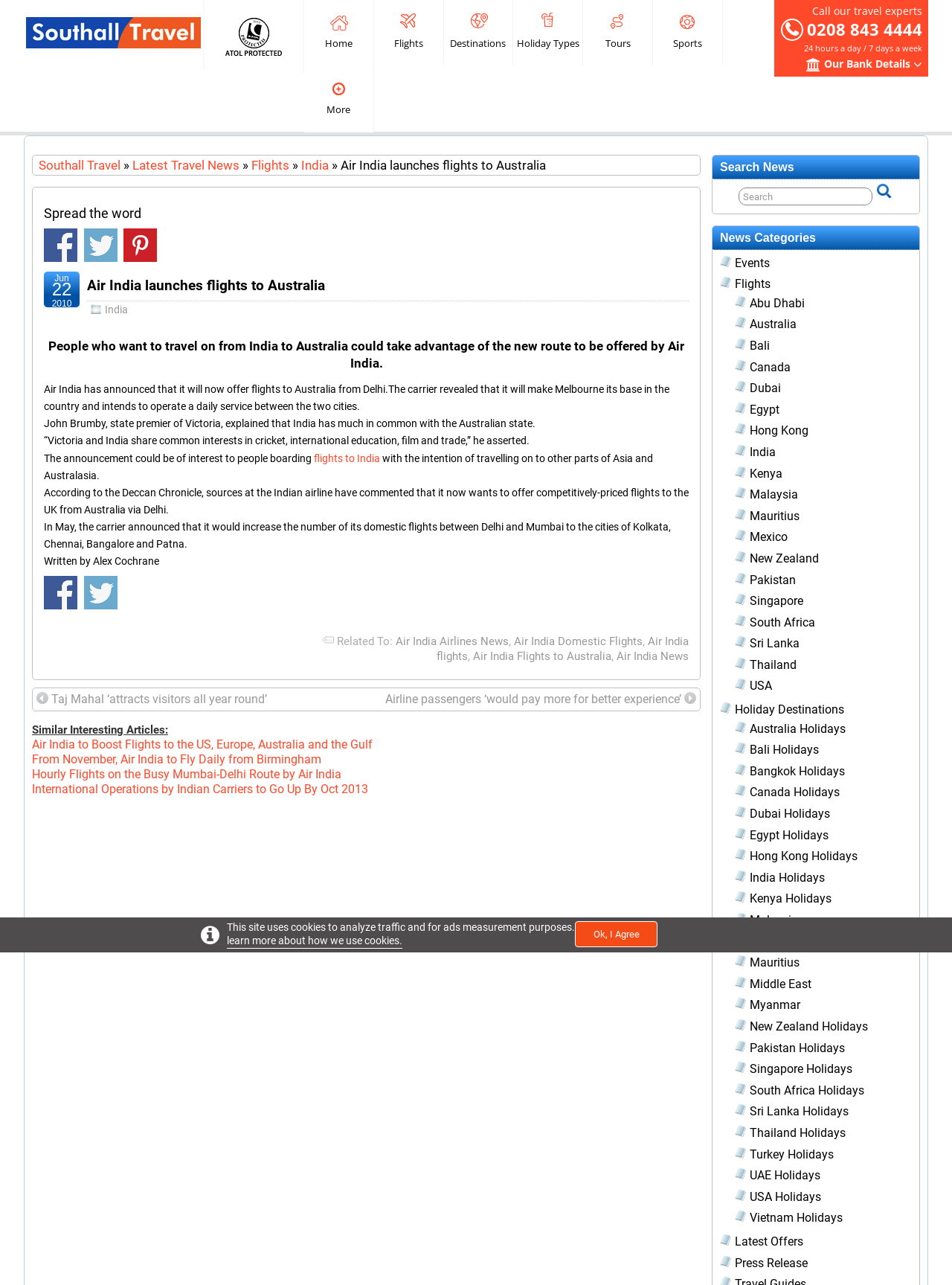Generate the text content of the main heading of the webpage.

Air India launches flights to Australia